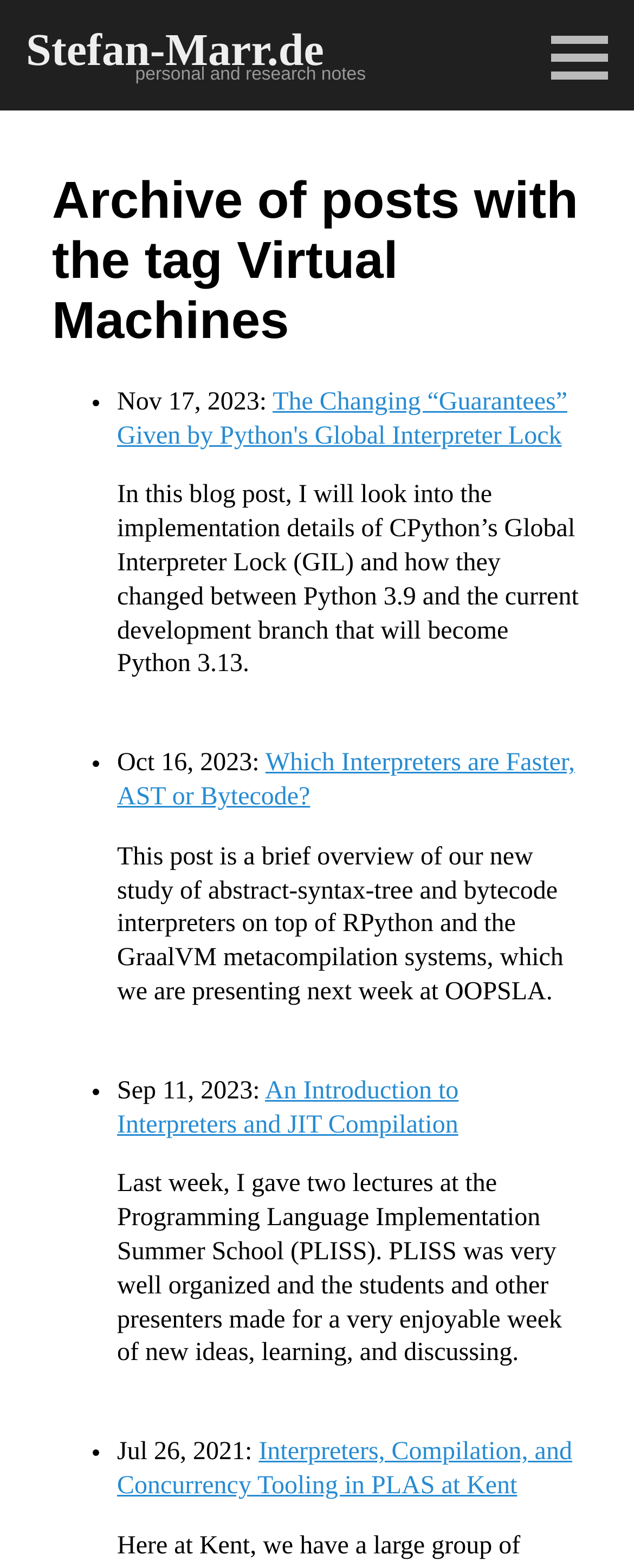What is the topic of the posts in the archive?
Refer to the image and provide a one-word or short phrase answer.

Virtual Machines